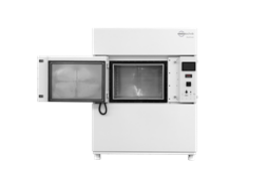Where is the control panel located?
Please respond to the question with as much detail as possible.

The control panel is located on the right side of the corrosion test chamber, allowing users to easily monitor and adjust the testing parameters during operation.